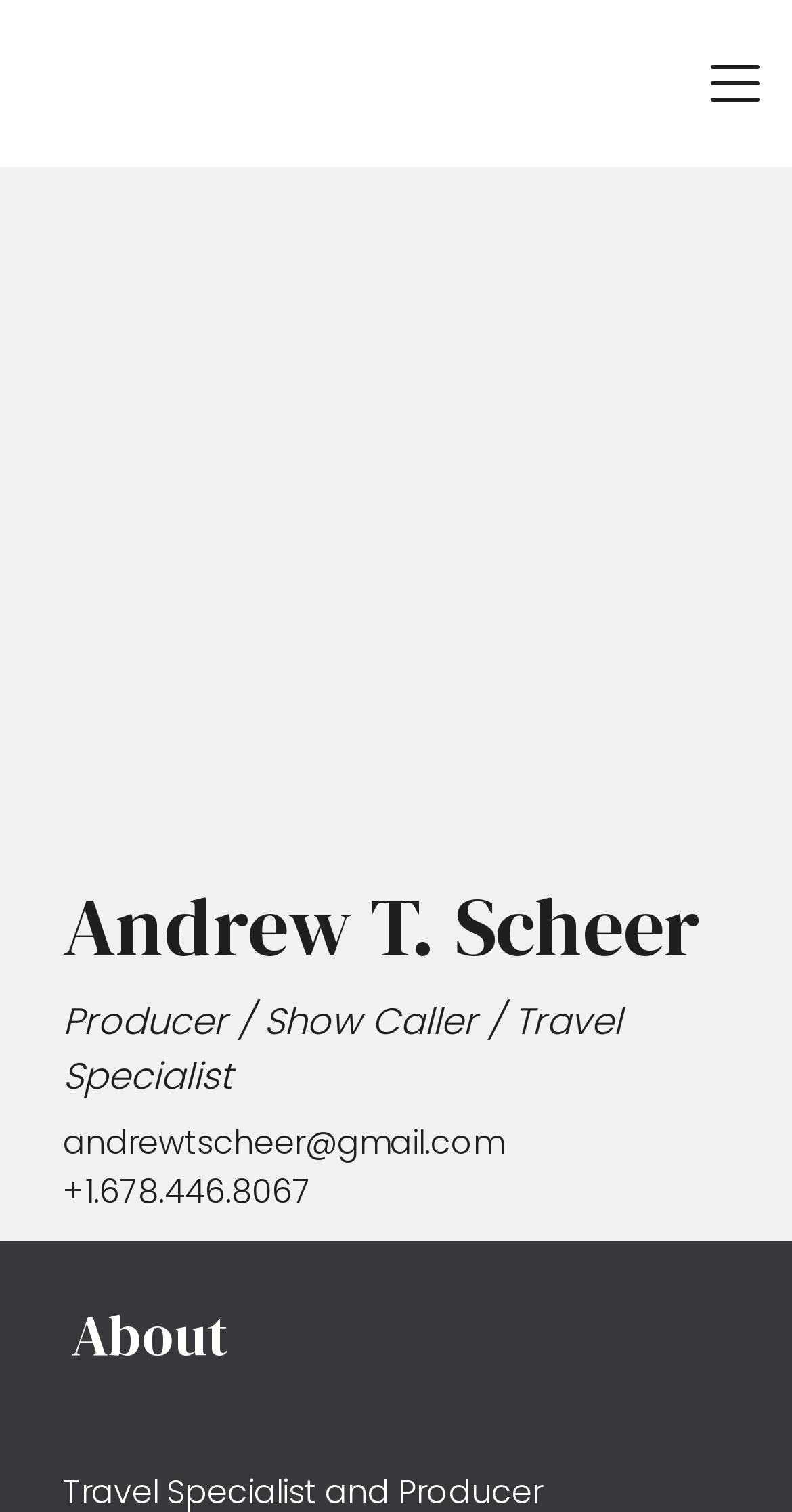Produce a meticulous description of the webpage.

The webpage is a personal professional profile of Andrew T. Scheer, highlighting his expertise as a producer, show caller, stage manager, and video producer. At the top, there is a header section with a menu button on the right side, followed by four navigation links: HOME, LOCATIONS, WORK, and WRITE ME.

Below the header, the page is divided into two main sections. On the left side, there is a large heading displaying Andrew T. Scheer's name, followed by a subtitle describing his profession as a Producer, Show Caller, and Travel Specialist. Underneath, his contact information is provided, including his email address and phone number.

On the right side, there is a separate section with a heading titled "About", which likely contains a brief bio or description of Andrew T. Scheer's background and experience.